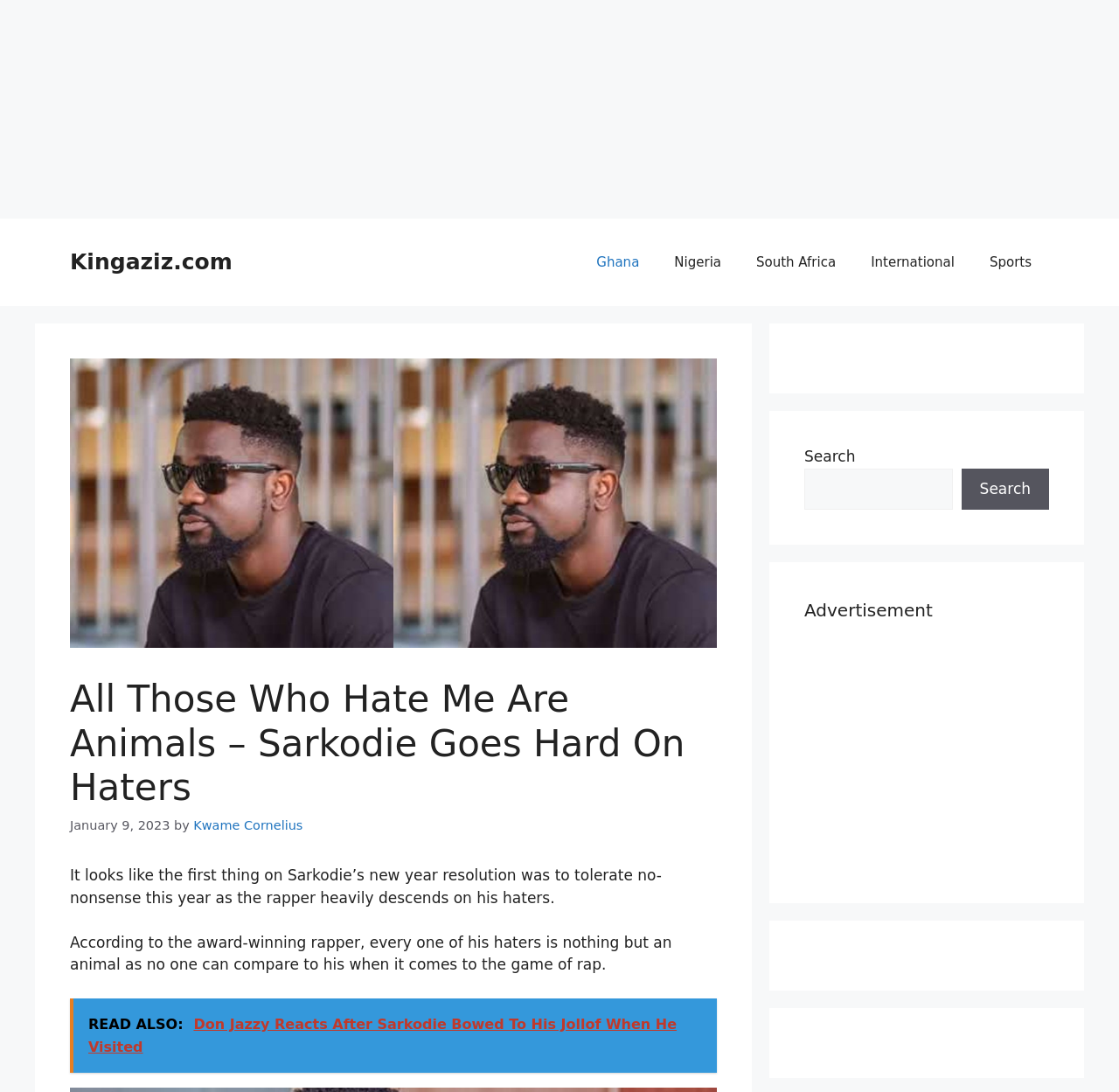What is the date of the article?
Ensure your answer is thorough and detailed.

The article mentions the date 'January 9, 2023' which is the publication date of the article.